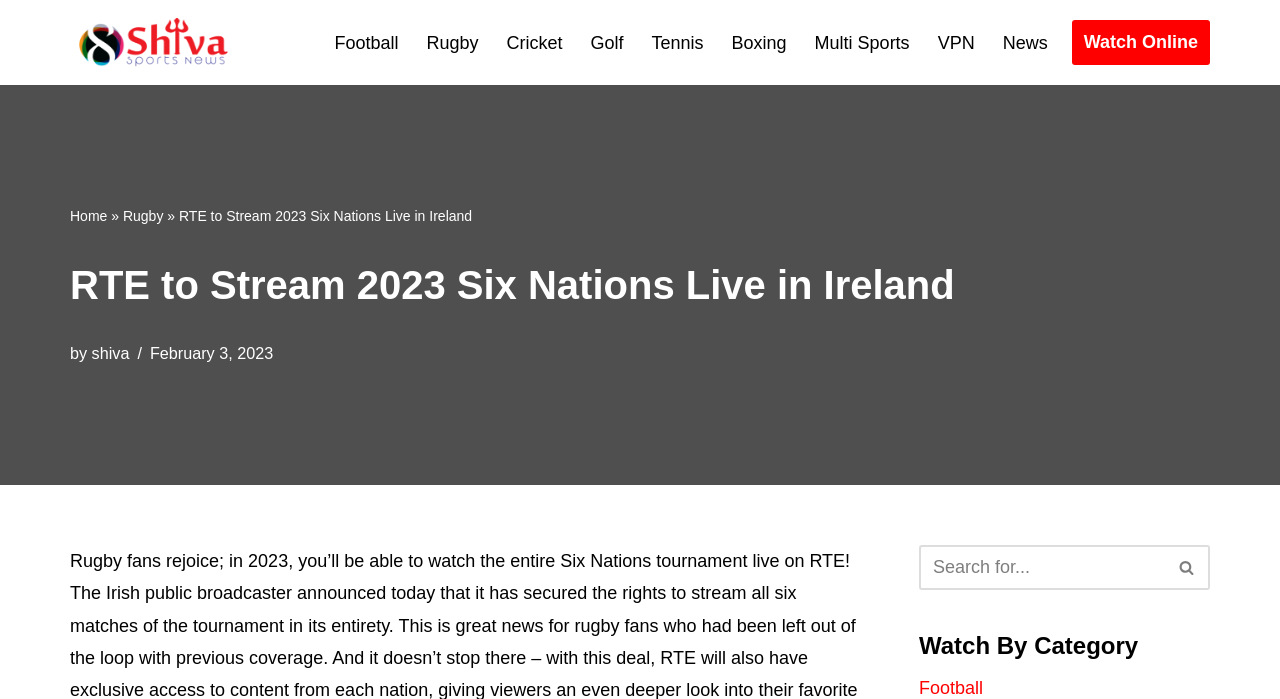Locate the bounding box coordinates of the clickable region to complete the following instruction: "Click on Watch Online link."

[0.837, 0.029, 0.945, 0.093]